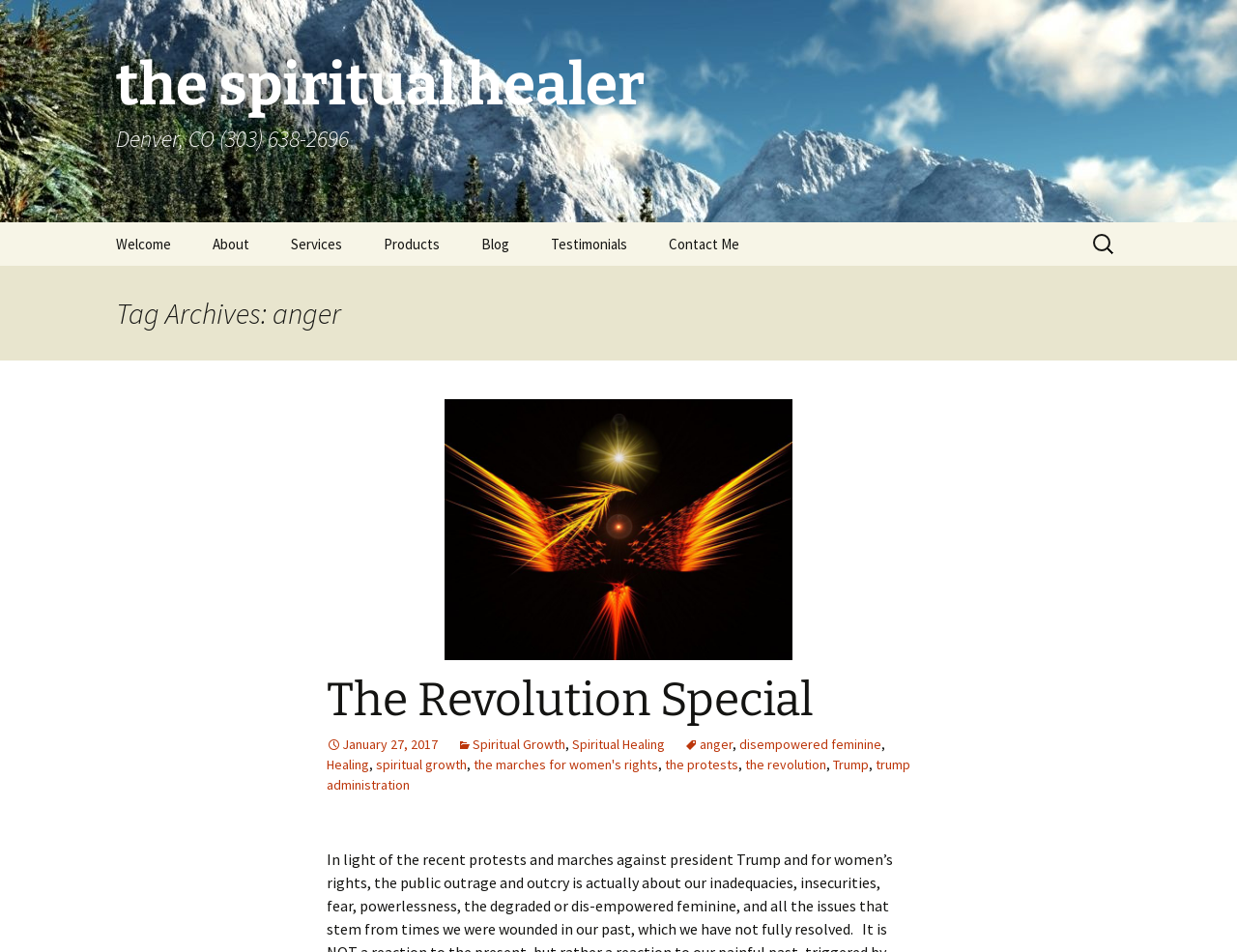What is the main heading displayed on the webpage? Please provide the text.

the spiritual healer